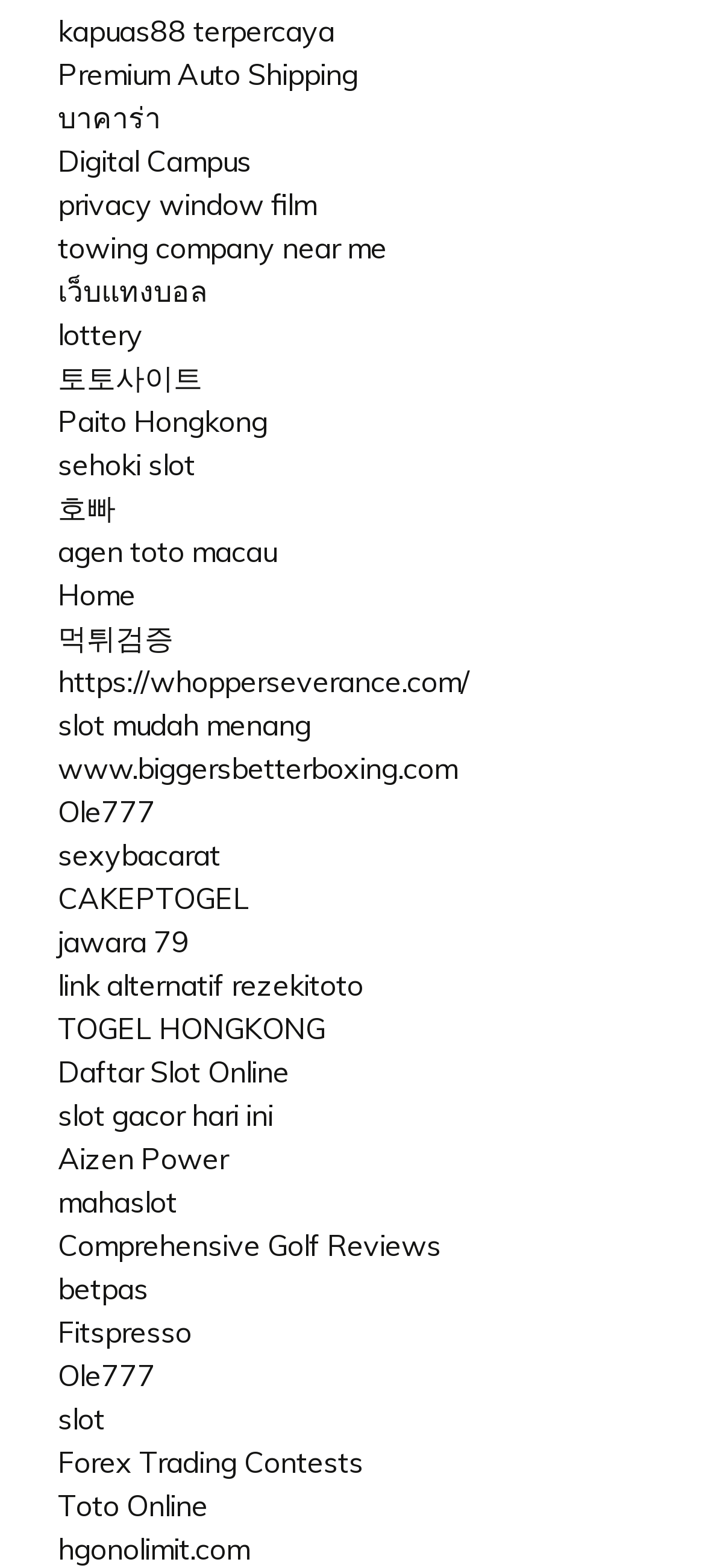Are there any links with non-English text?
Look at the image and respond with a single word or a short phrase.

Yes